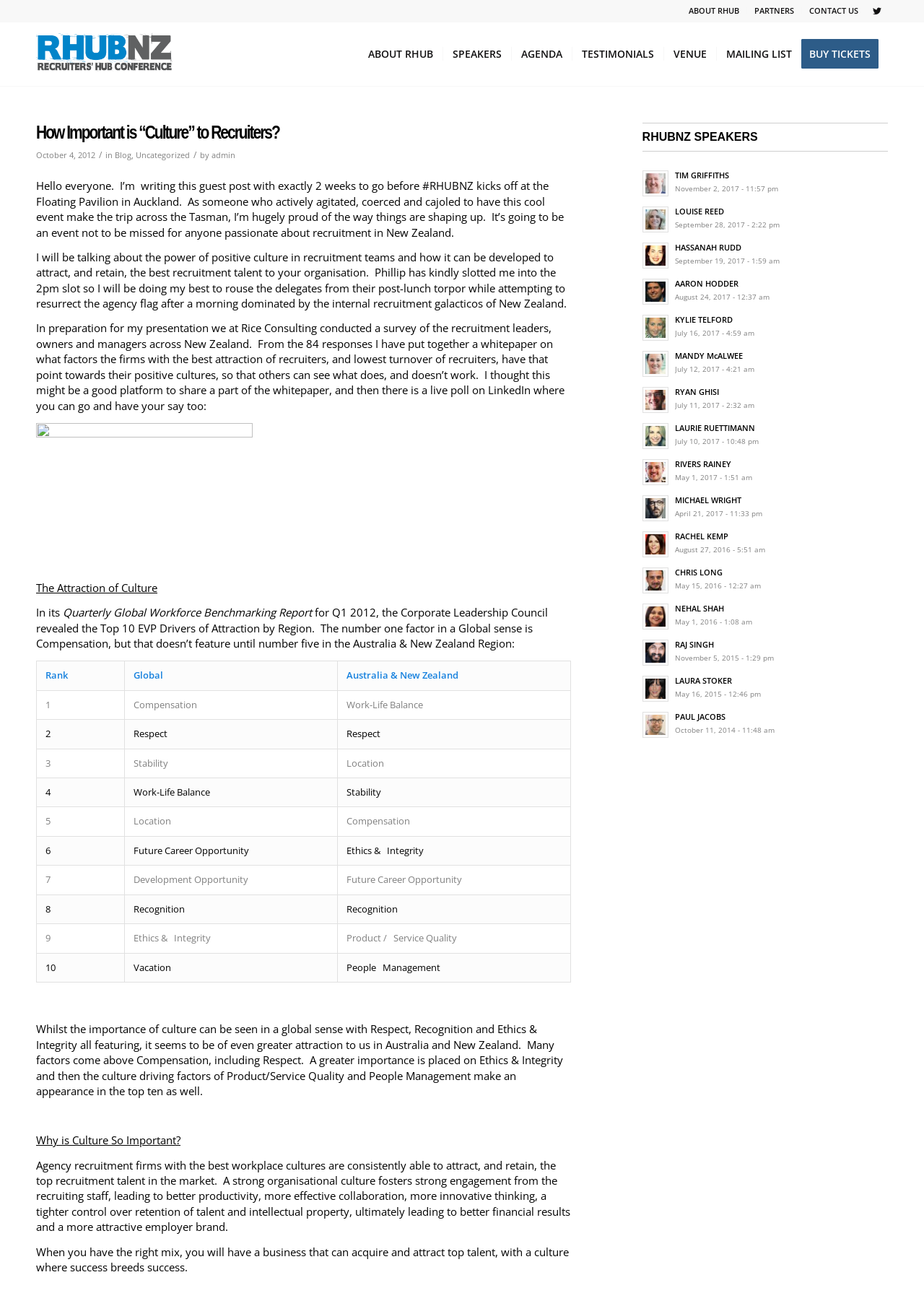Find and indicate the bounding box coordinates of the region you should select to follow the given instruction: "Read the blog post".

[0.039, 0.137, 0.61, 0.183]